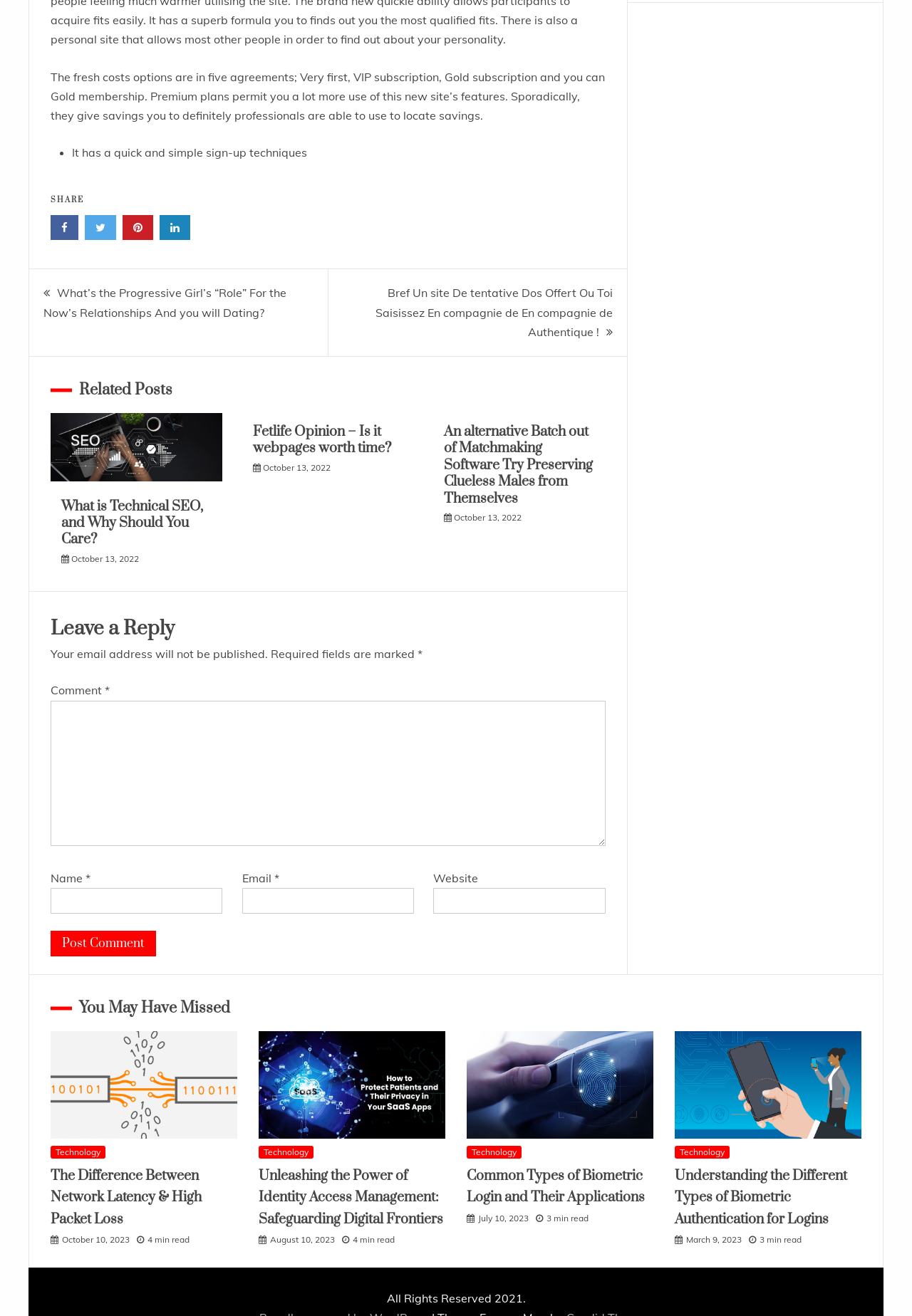Give a one-word or one-phrase response to the question: 
What is the category of the post 'Unleashing the Power of Identity Access Management: Safeguarding Digital Frontiers'?

Technology